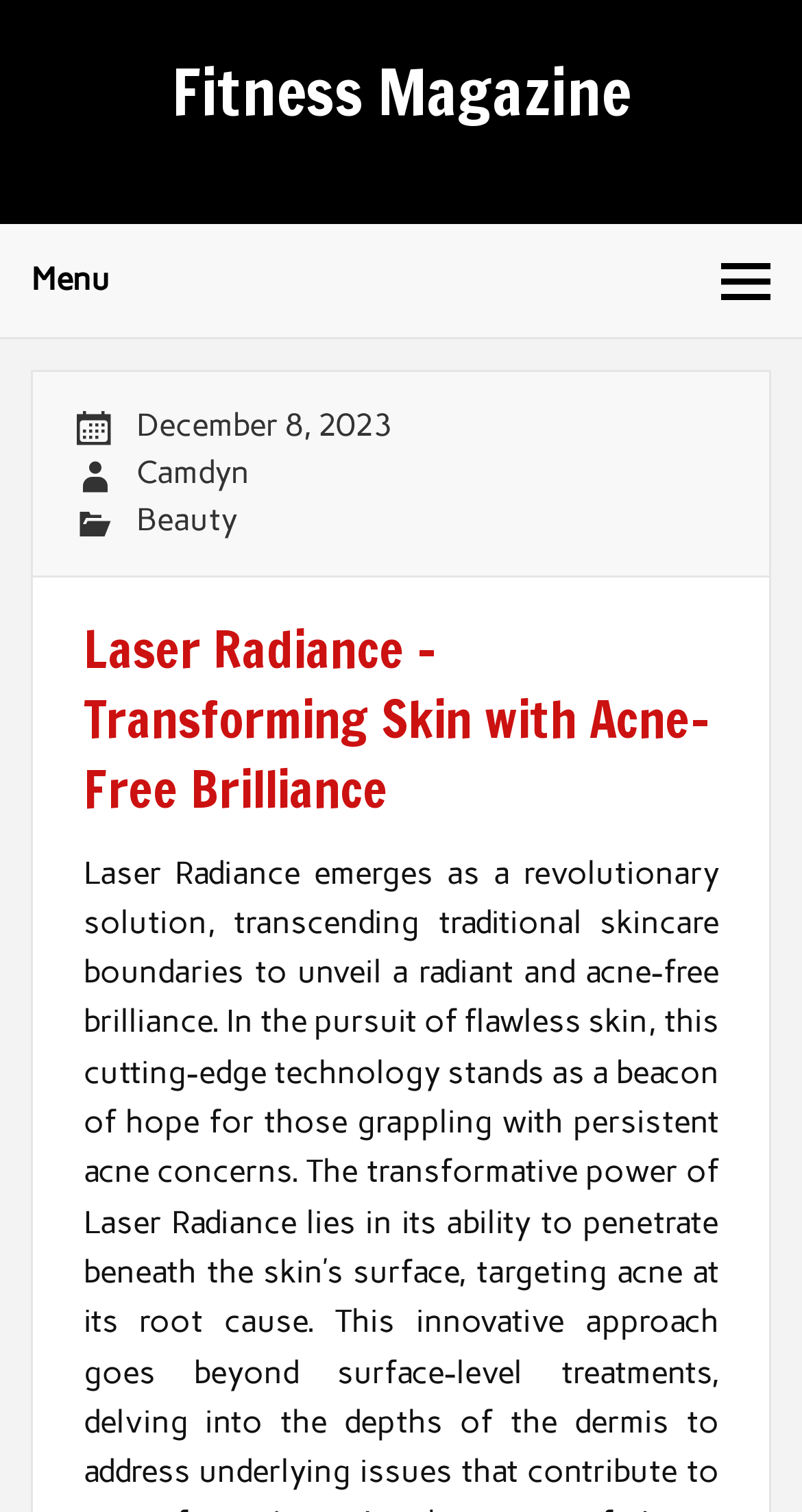Given the element description "December 8, 2023", identify the bounding box of the corresponding UI element.

[0.17, 0.269, 0.488, 0.294]